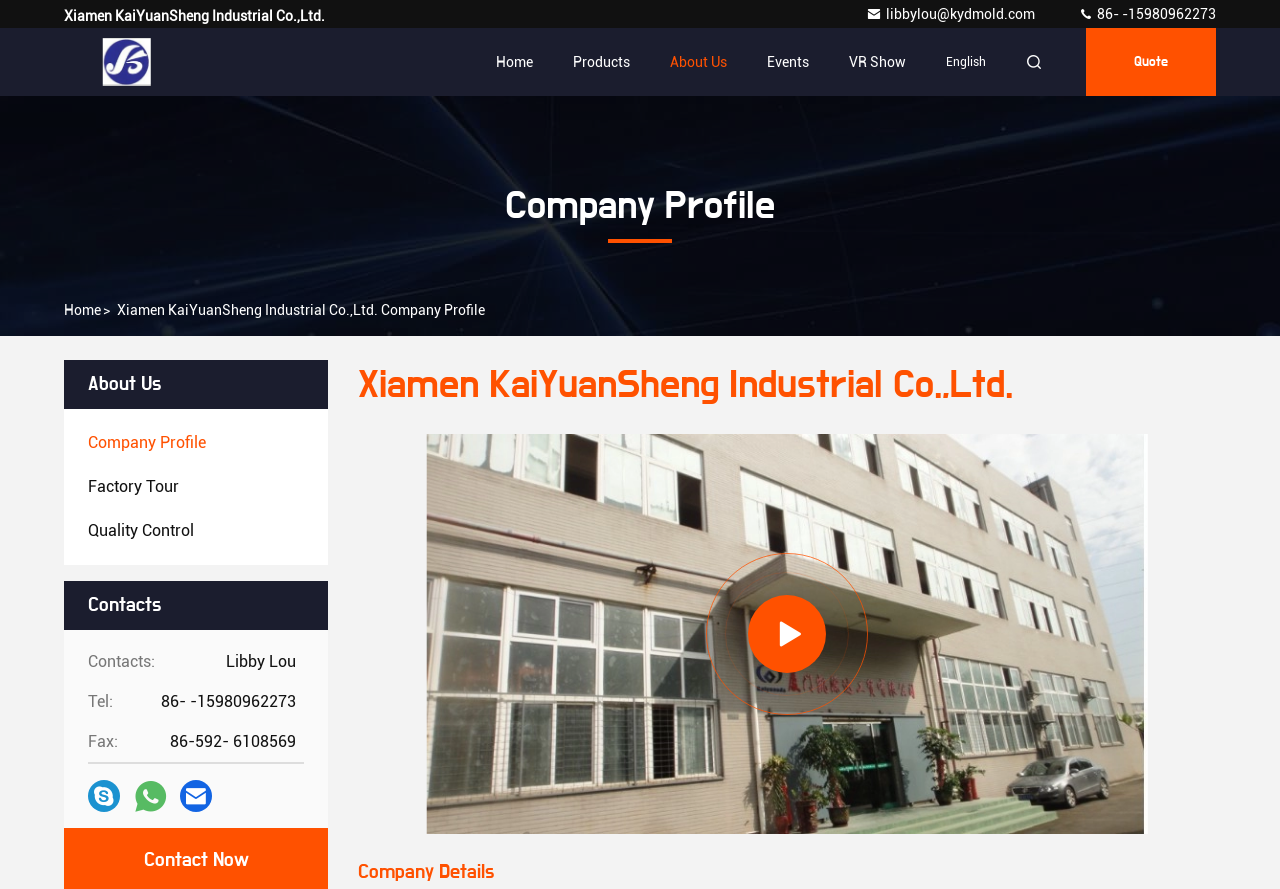Summarize the webpage with intricate details.

This webpage is about Xiamen KaiYuanSheng Industrial Co., Ltd., a company that provides high-quality plastic injection molding services. At the top left corner, there is a company logo and a link to the company's profile. Below the logo, there are several navigation links, including "Home", "Products", "About Us", "Events", and "VR Show". 

On the top right corner, there is a language selection option with the text "English". Next to it, there is a "Quote" link. 

Below the navigation links, there is a section with several links, including "Company Profile", "Factory Tour", "Quality Control", and "Contacts". Each link has a corresponding heading with the same text. 

In the "Contacts" section, there is a list of contact information, including a person's name, phone number, fax number, and email address. There are also several social media links and a "Contact Now" button.

On the right side of the page, there is a large section with a company profile, which includes a heading, a brief description, and several images. Below the company profile, there are navigation buttons to switch between different slides.

At the bottom of the page, there is a "Company Details" section with some additional information about the company.